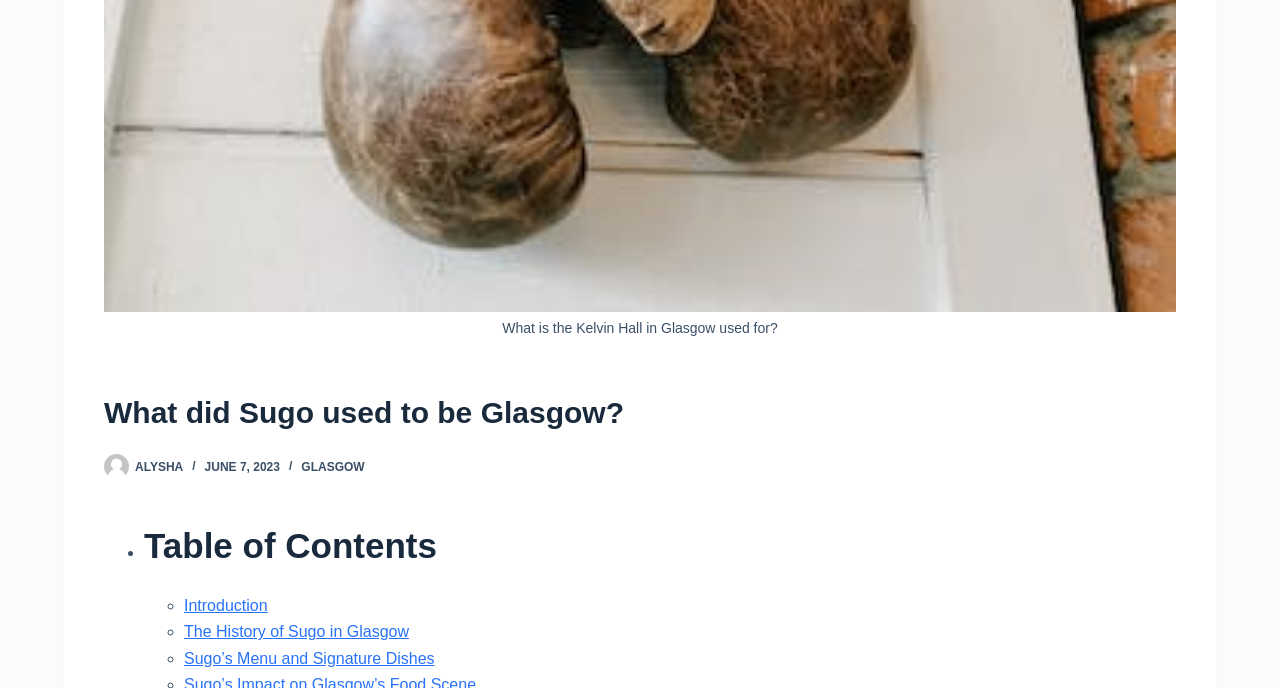Answer the question using only a single word or phrase: 
What is the first item in the table of contents?

Introduction